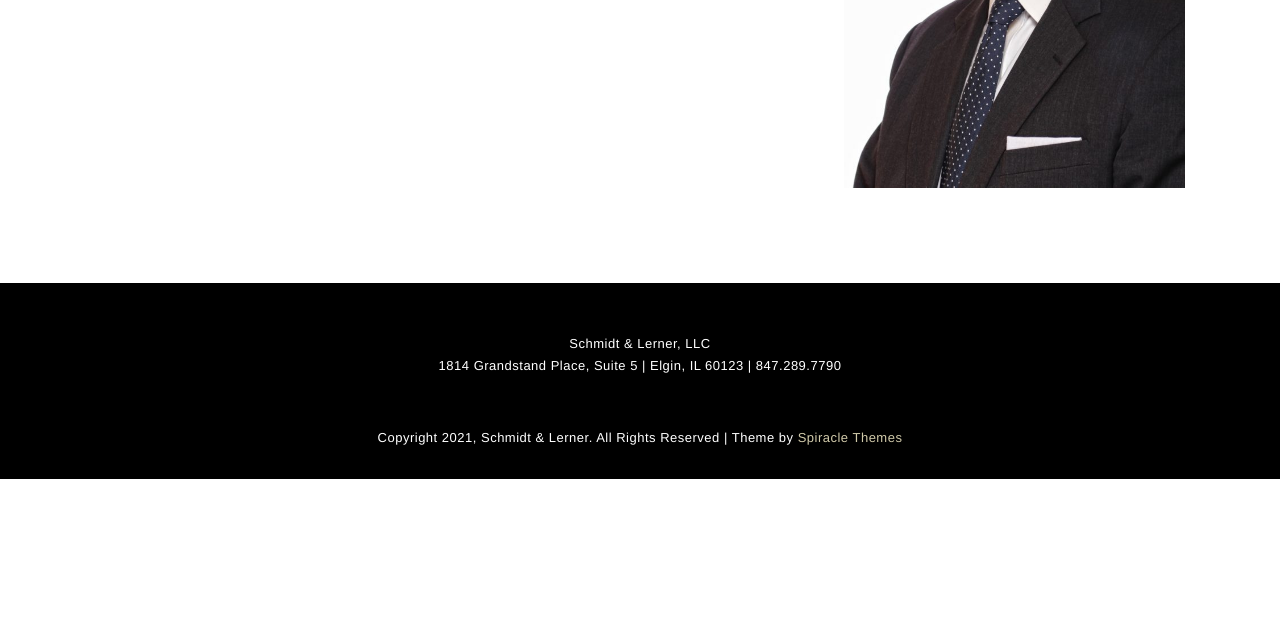Please find the bounding box for the UI component described as follows: "Spiracle Themes".

[0.623, 0.668, 0.705, 0.702]